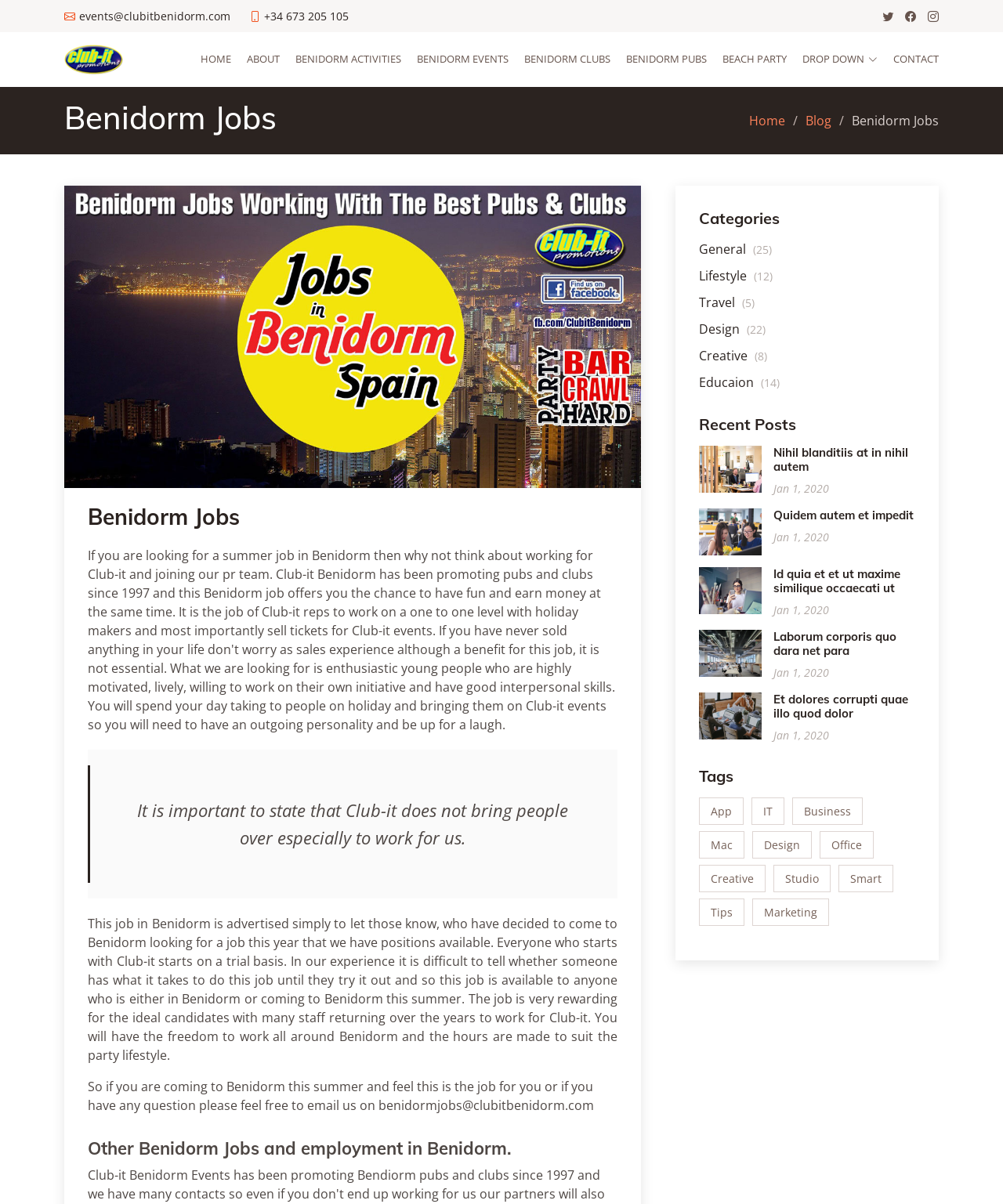Please find the bounding box coordinates of the element's region to be clicked to carry out this instruction: "Call the phone number".

[0.263, 0.007, 0.348, 0.02]